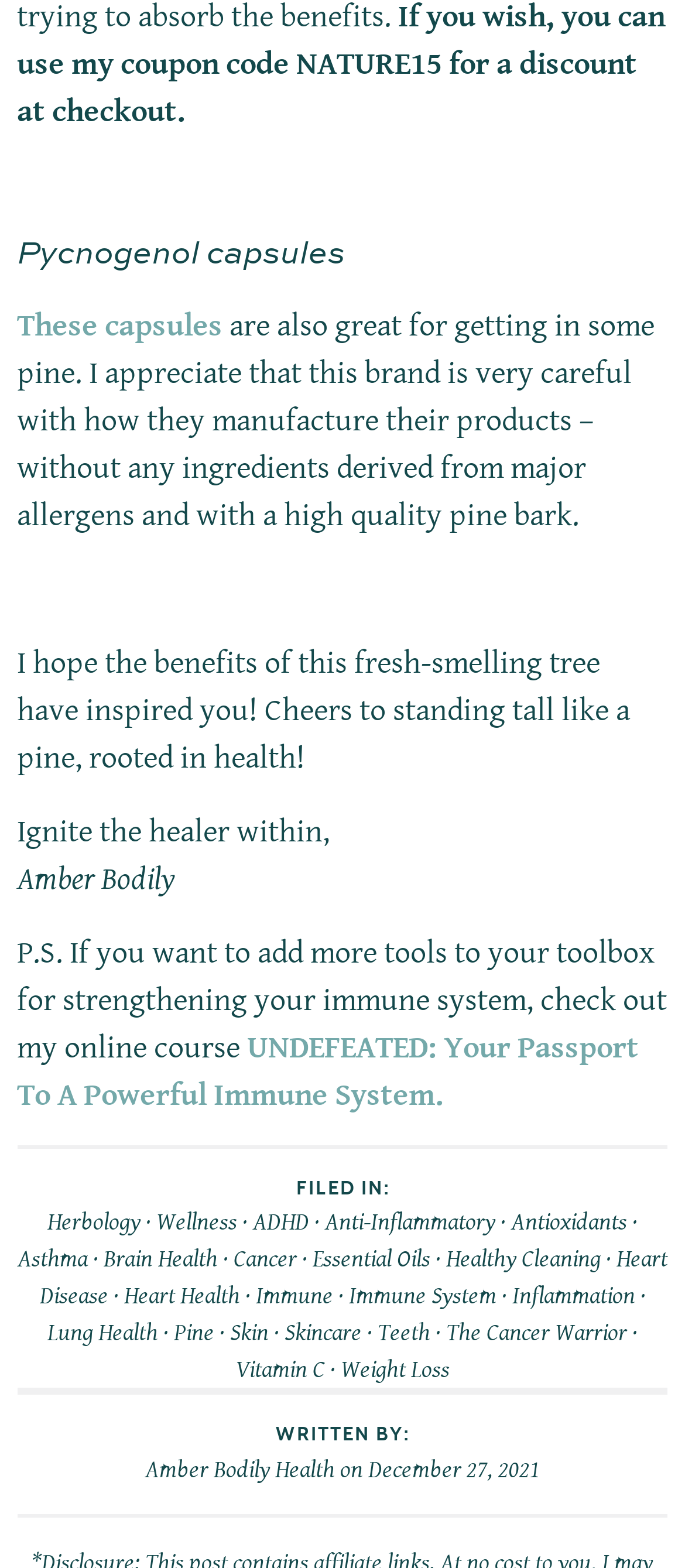Refer to the image and provide an in-depth answer to the question:
What is the category of the article 'The Cancer Warrior'?

The webpage mentions 'The Cancer Warrior' as a category, and it is listed under the 'FILED IN:' section along with other categories such as 'Herbology', 'Wellness', and 'Cancer', which suggests that 'The Cancer Warrior' is related to the category of Cancer.